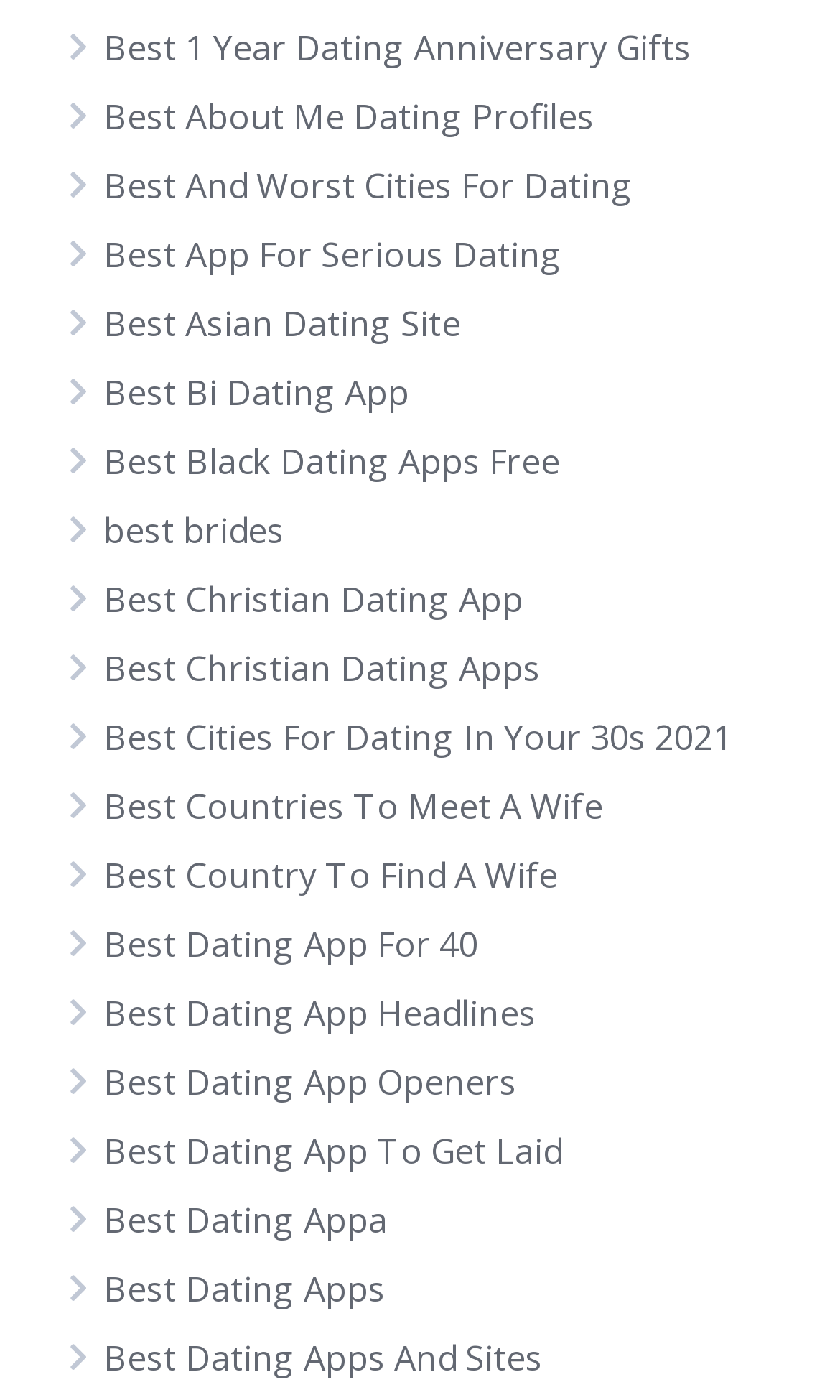Please identify the bounding box coordinates of the clickable area that will allow you to execute the instruction: "Explore investments".

None